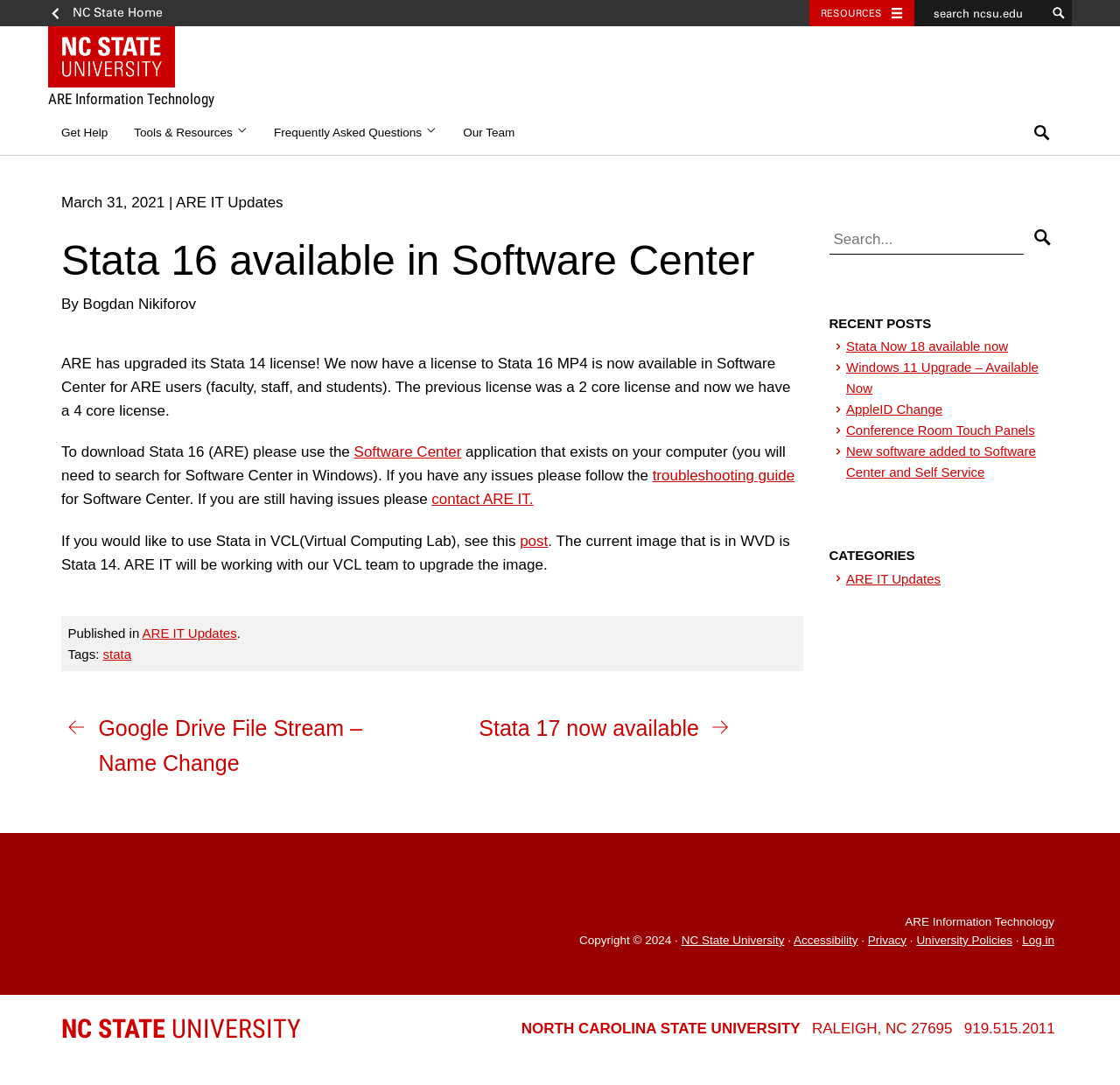Please determine the bounding box coordinates of the element's region to click in order to carry out the following instruction: "Read the article about Stata 16". The coordinates should be four float numbers between 0 and 1, i.e., [left, top, right, bottom].

[0.055, 0.215, 0.717, 0.266]